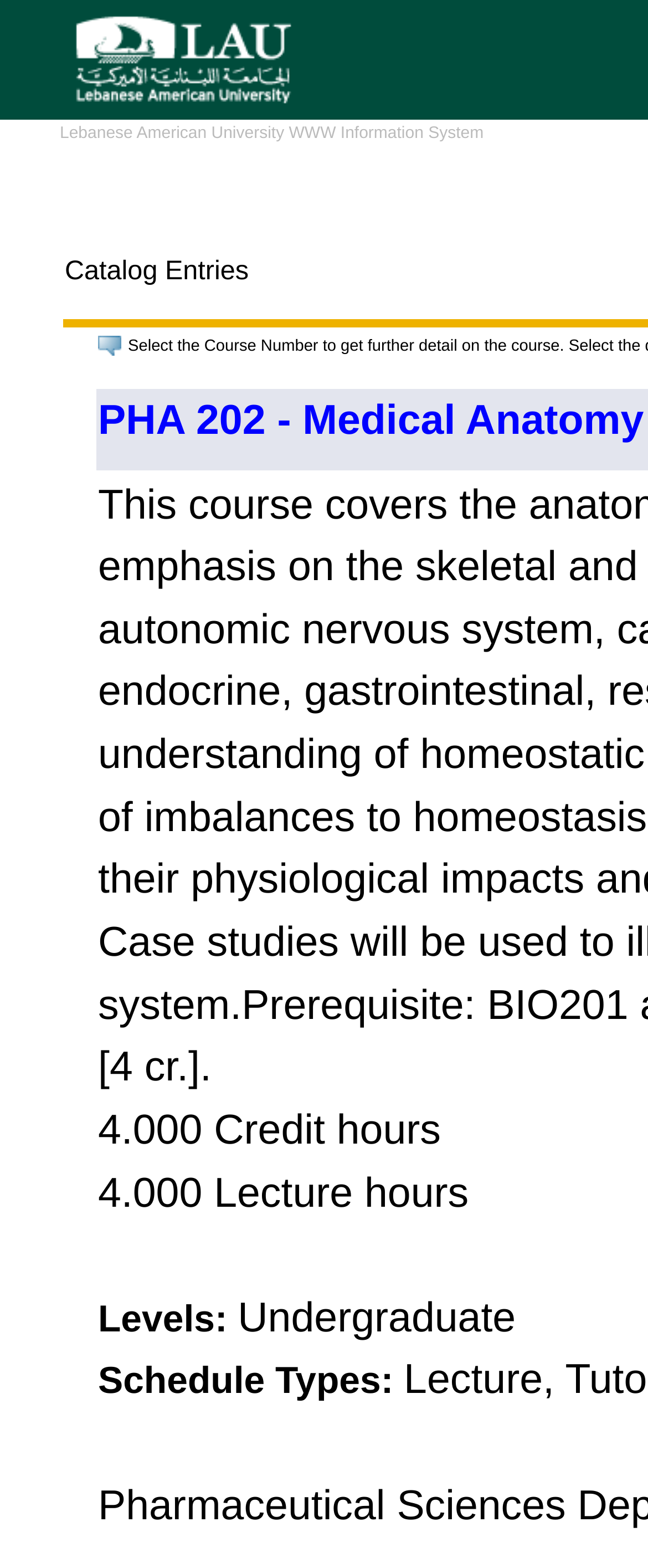Provide a brief response to the question using a single word or phrase: 
How many gridcells are there in the catalog?

At least two